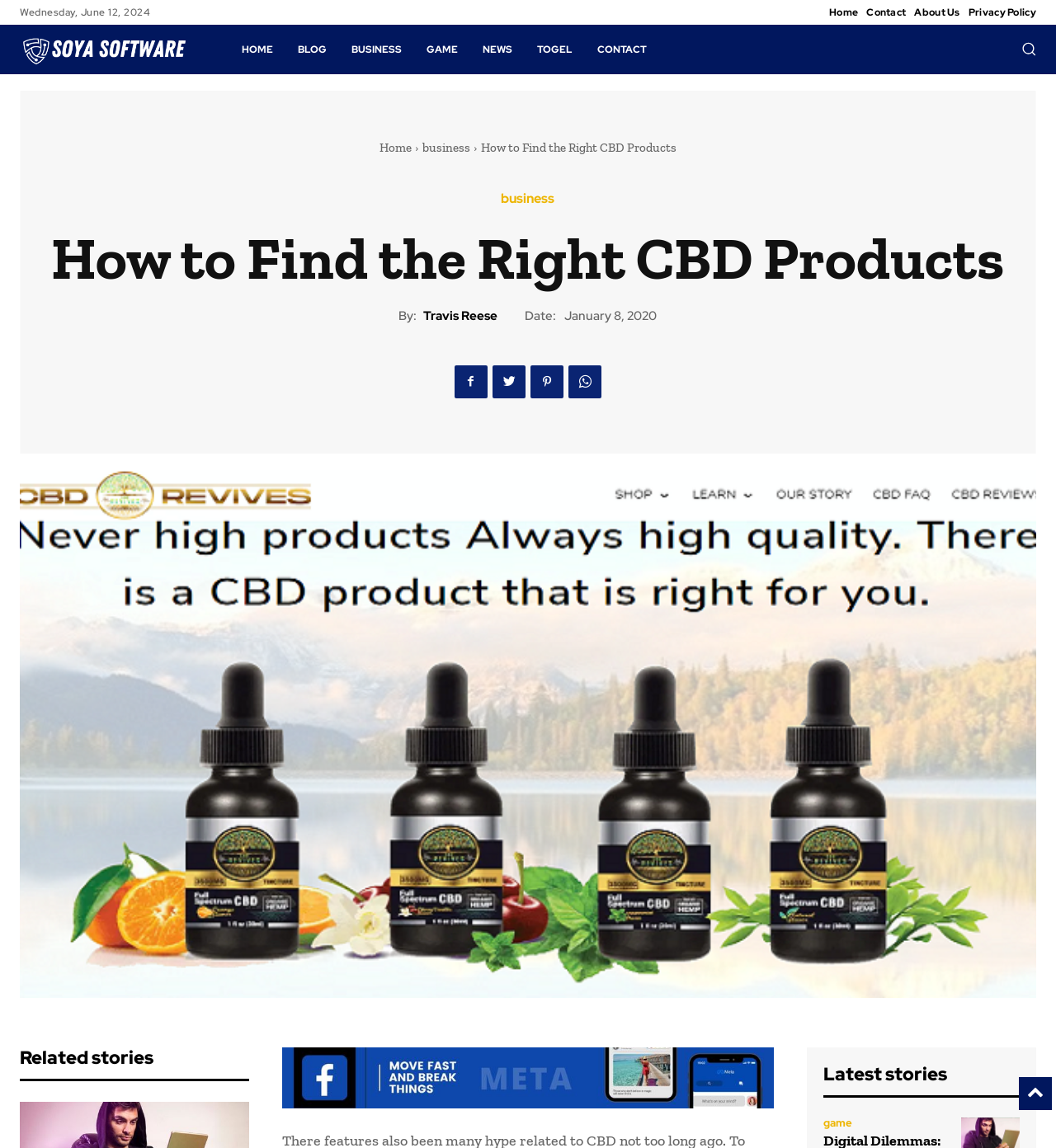What is the date of the article?
Using the image, elaborate on the answer with as much detail as possible.

I found the date of the article by looking at the 'Date:' section, which is located below the author's name. The date is specified as 'January 8, 2020'.